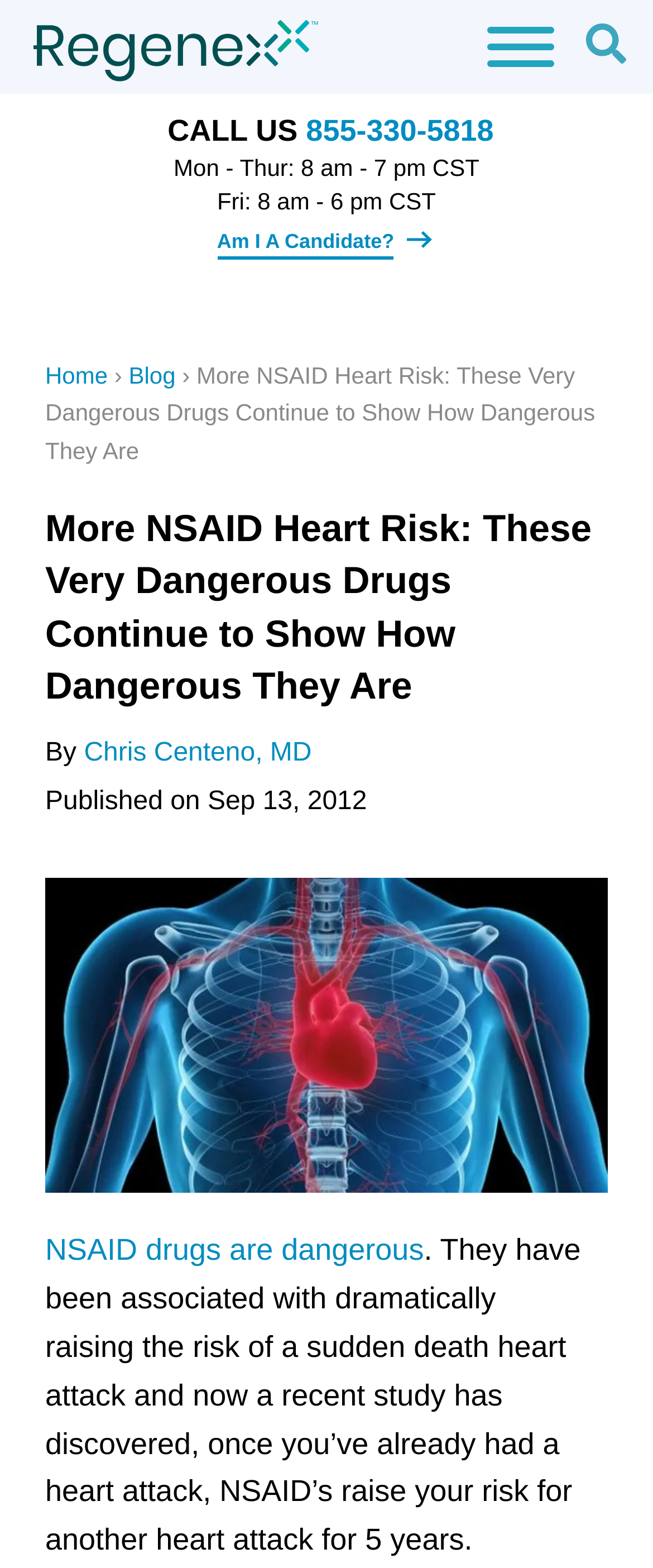With reference to the image, please provide a detailed answer to the following question: Who is the author of the article?

I found the author's name by looking at the section below the title of the article, where it says 'By' and lists the author's name as 'Chris Centeno, MD'.